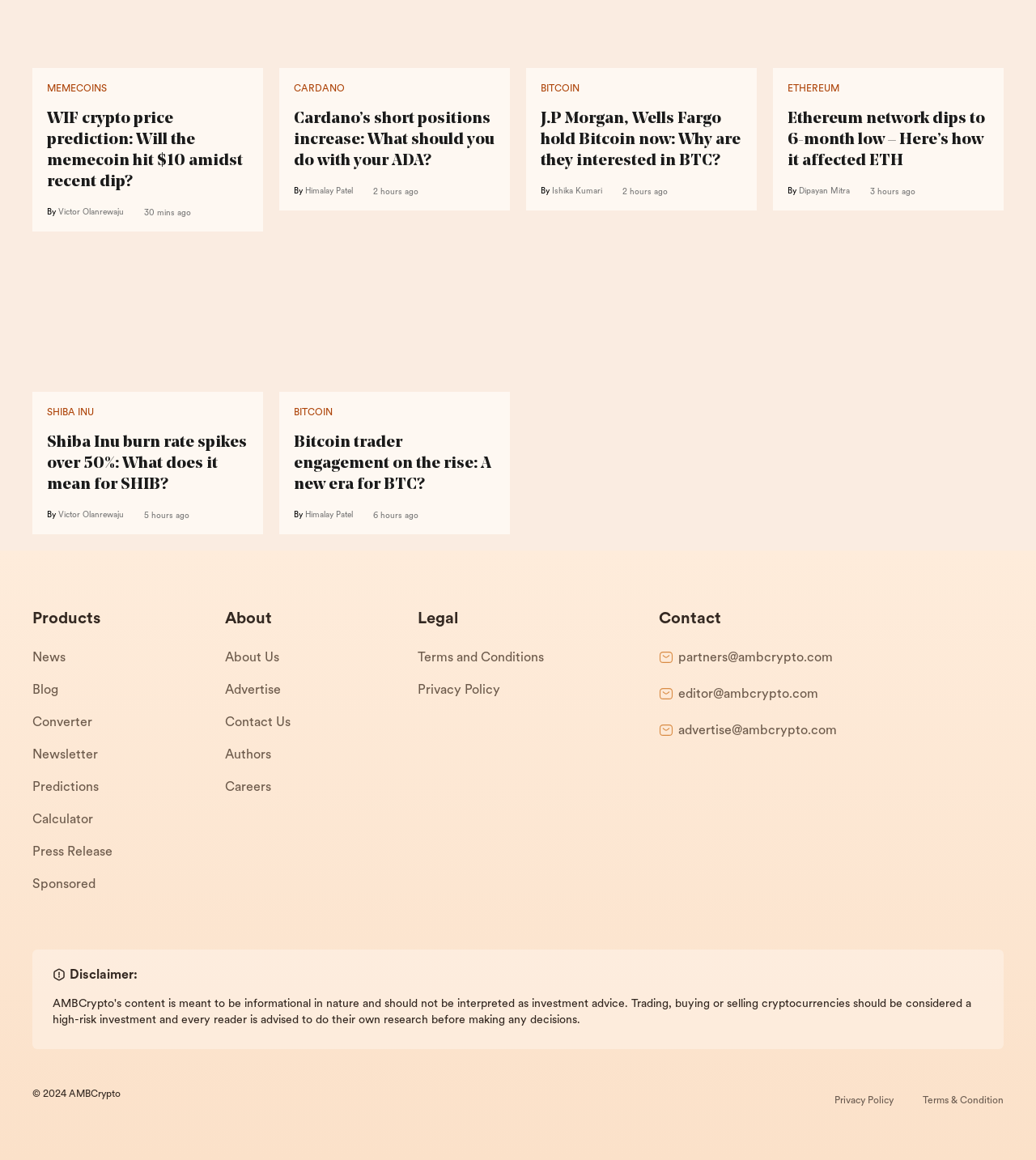Respond concisely with one word or phrase to the following query:
What is the category of the article about Shiba Inu burn rate?

SHIBA INU